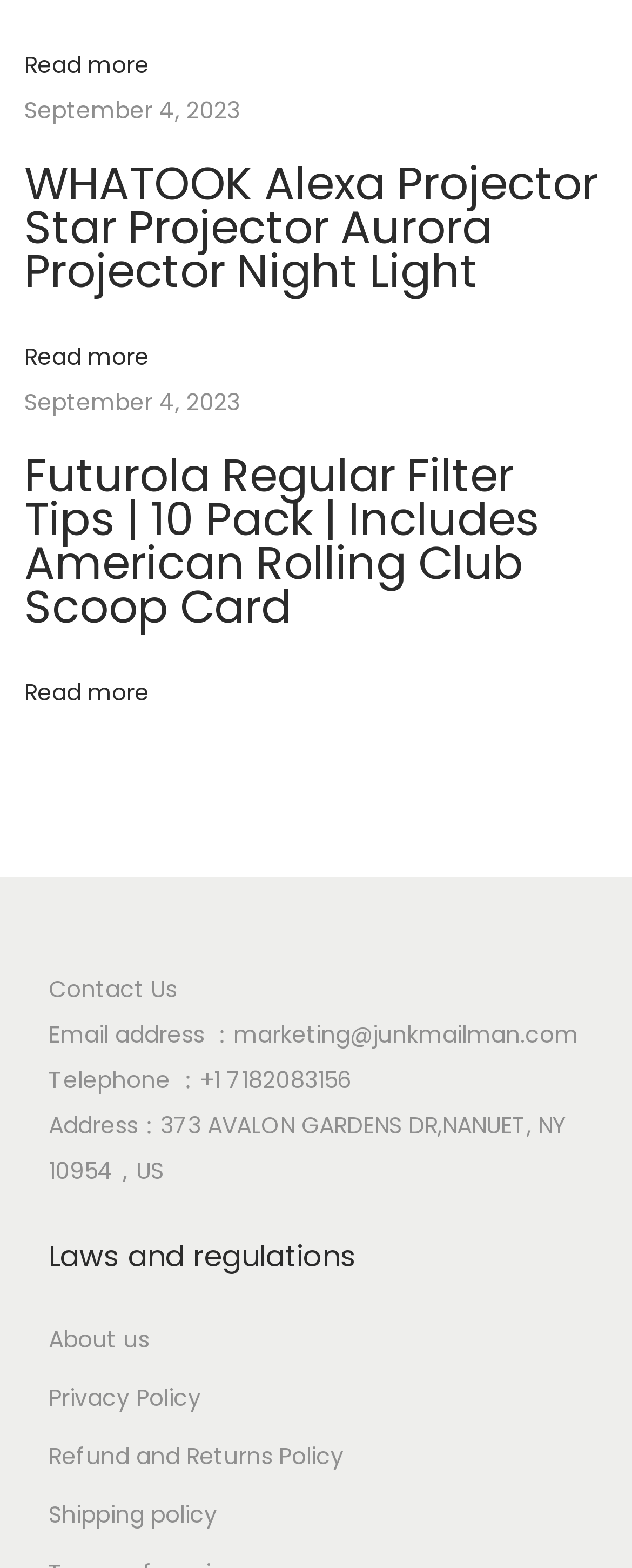Locate the bounding box coordinates of the region to be clicked to comply with the following instruction: "Check Refund and Returns Policy". The coordinates must be four float numbers between 0 and 1, in the form [left, top, right, bottom].

[0.077, 0.918, 0.544, 0.939]